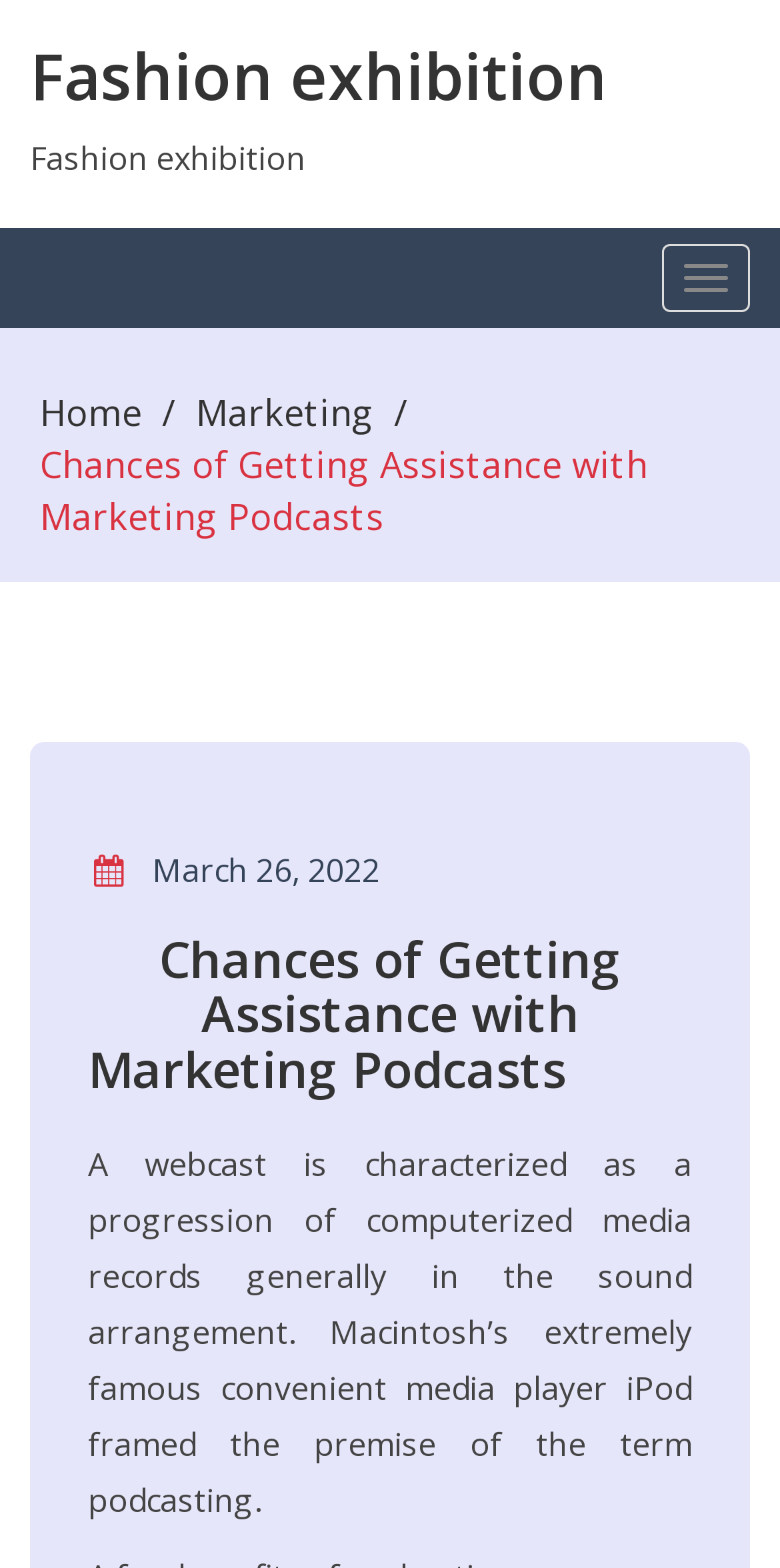Use the details in the image to answer the question thoroughly: 
What is the date of the article?

I found the date of the article by looking at the text below the title 'Chances of Getting Assistance with Marketing Podcasts', which says 'March 26, 2022'.